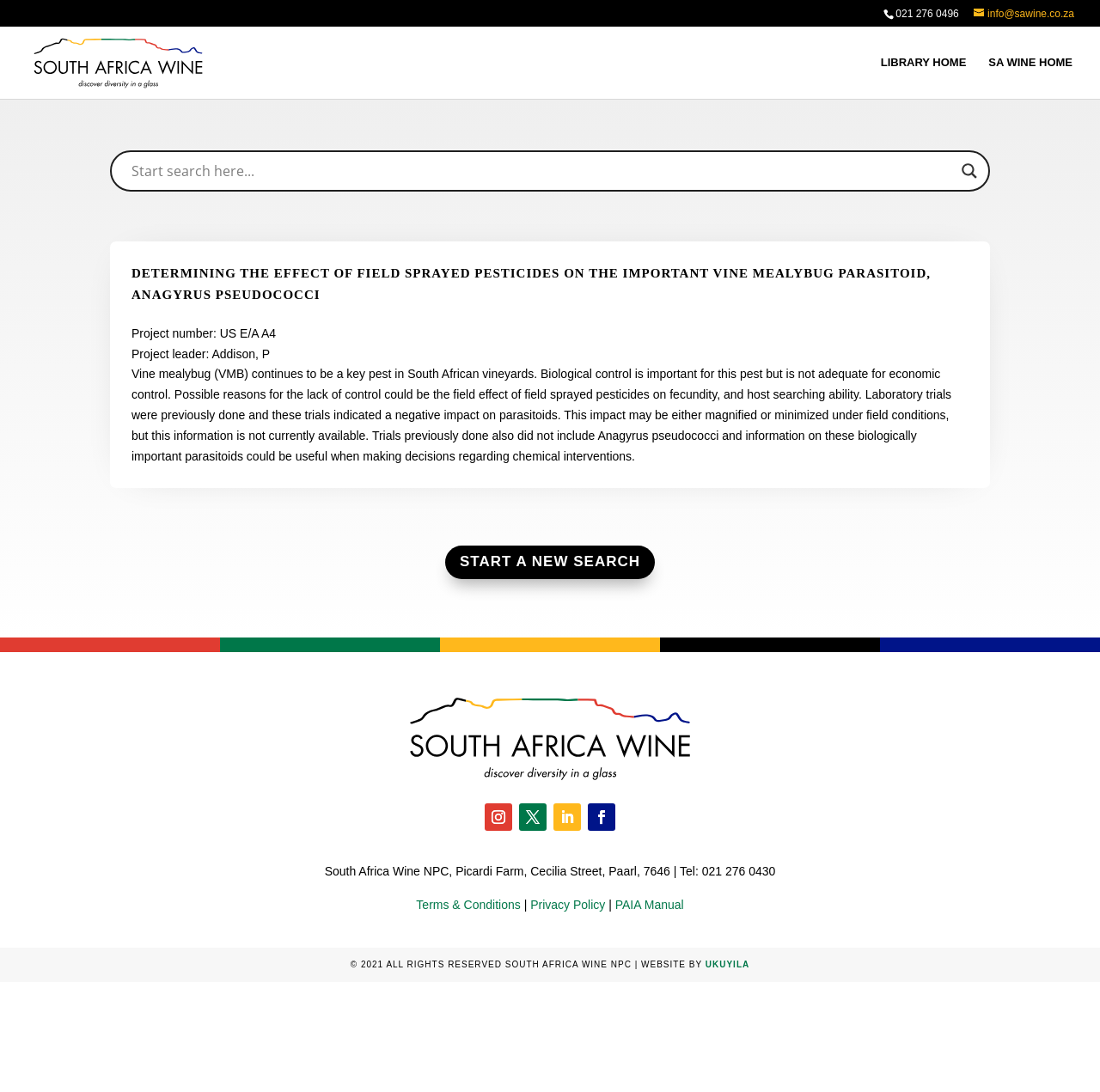What is the phone number of the South Africa Wine Research Library?
Refer to the screenshot and deliver a thorough answer to the question presented.

I found the phone number by looking at the top-right corner of the webpage, where it is displayed as a static text element.